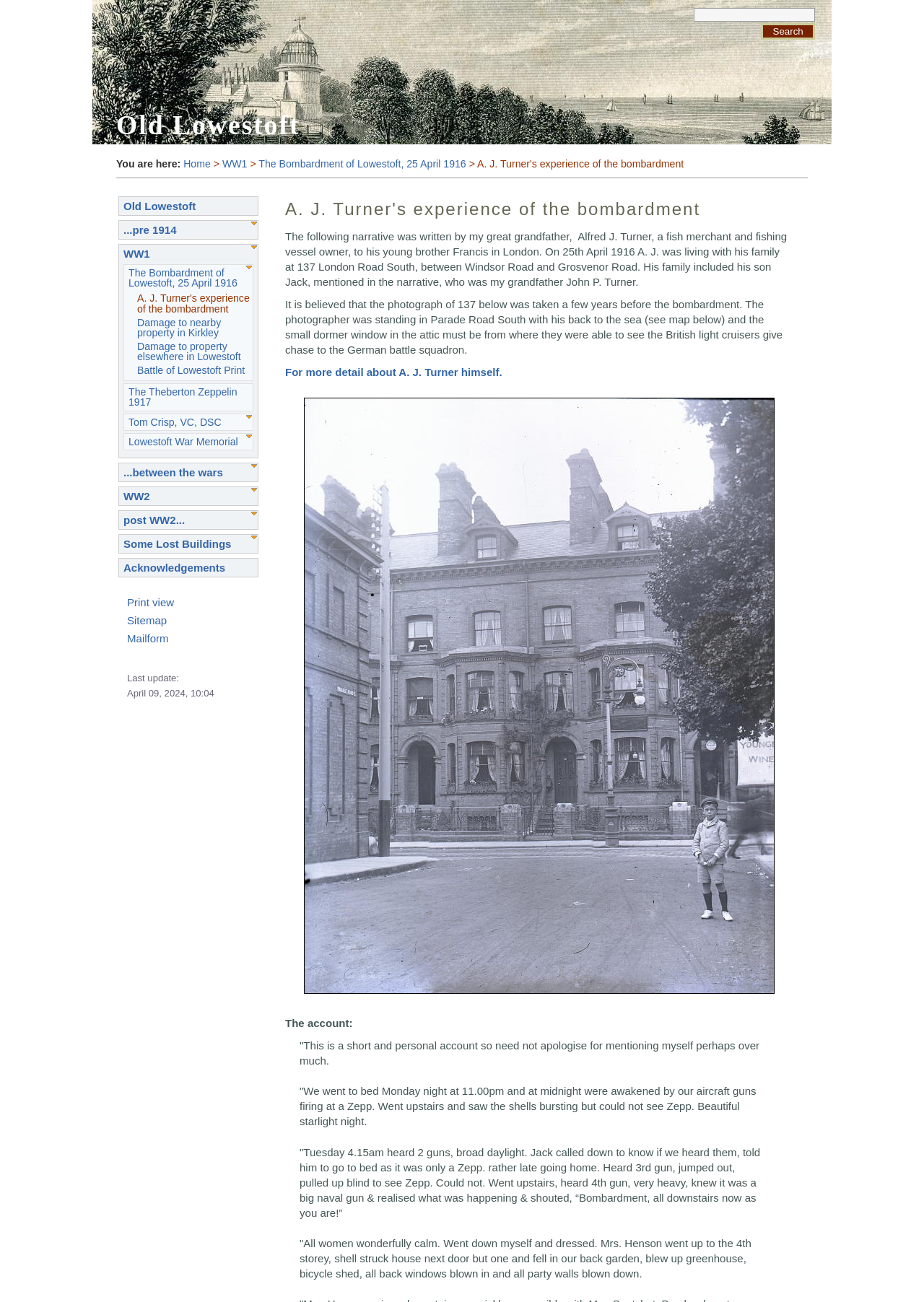Highlight the bounding box coordinates of the element you need to click to perform the following instruction: "View image of 137 London Road South."

[0.329, 0.306, 0.838, 0.763]